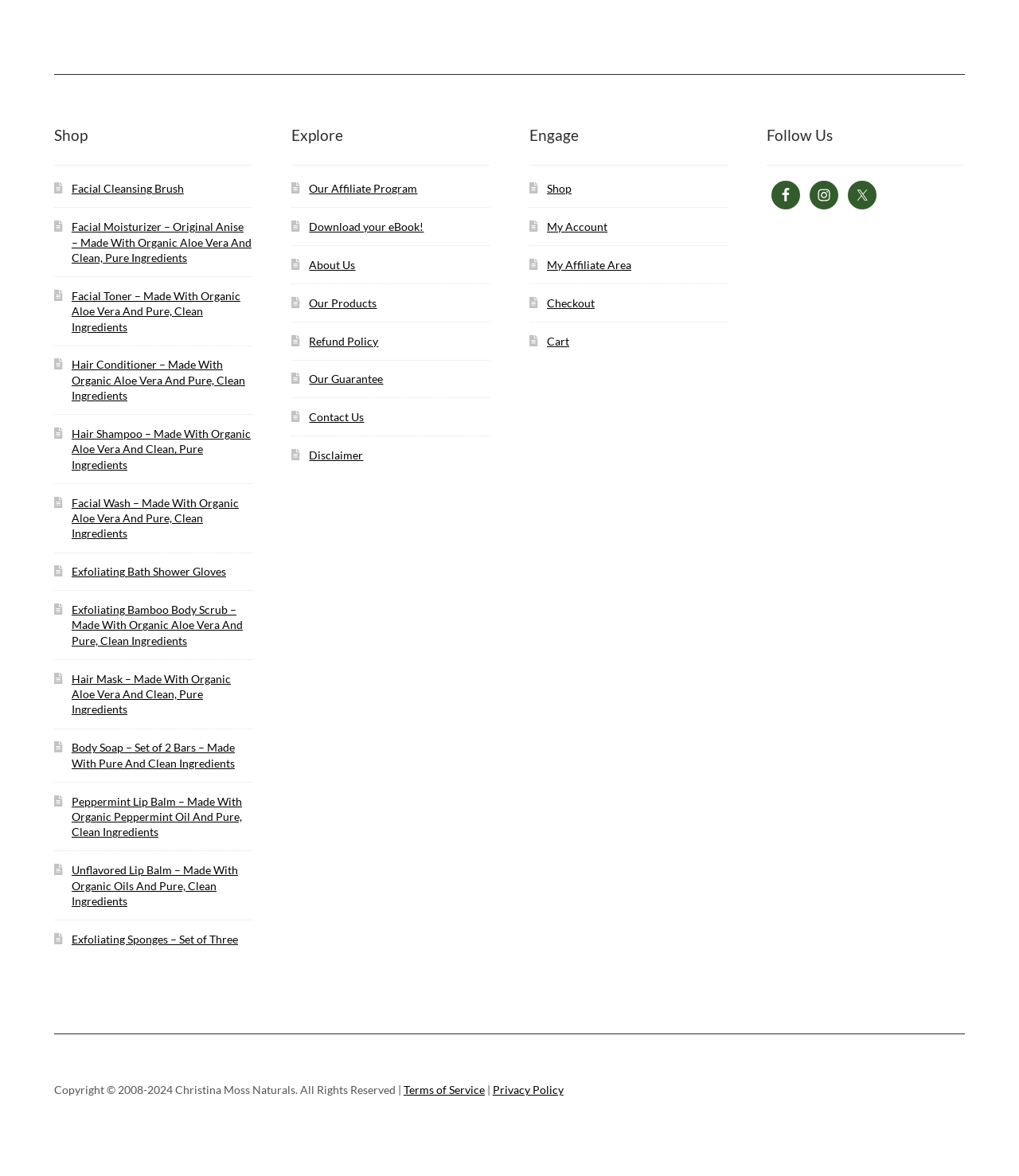Please locate the clickable area by providing the bounding box coordinates to follow this instruction: "Follow us on Facebook".

[0.757, 0.154, 0.785, 0.178]